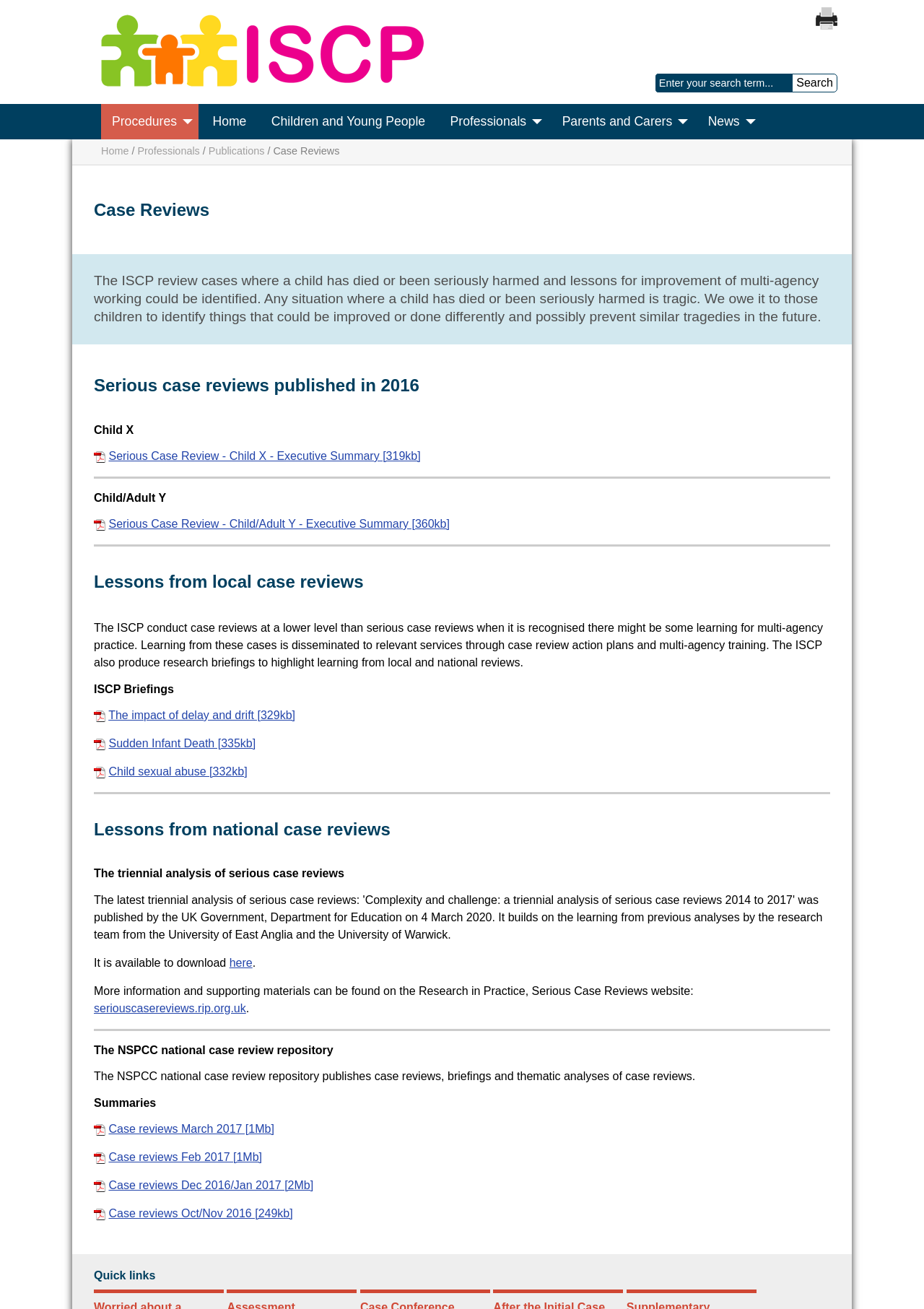What is the format of the published reviews?
Look at the image and respond with a single word or a short phrase.

PDF